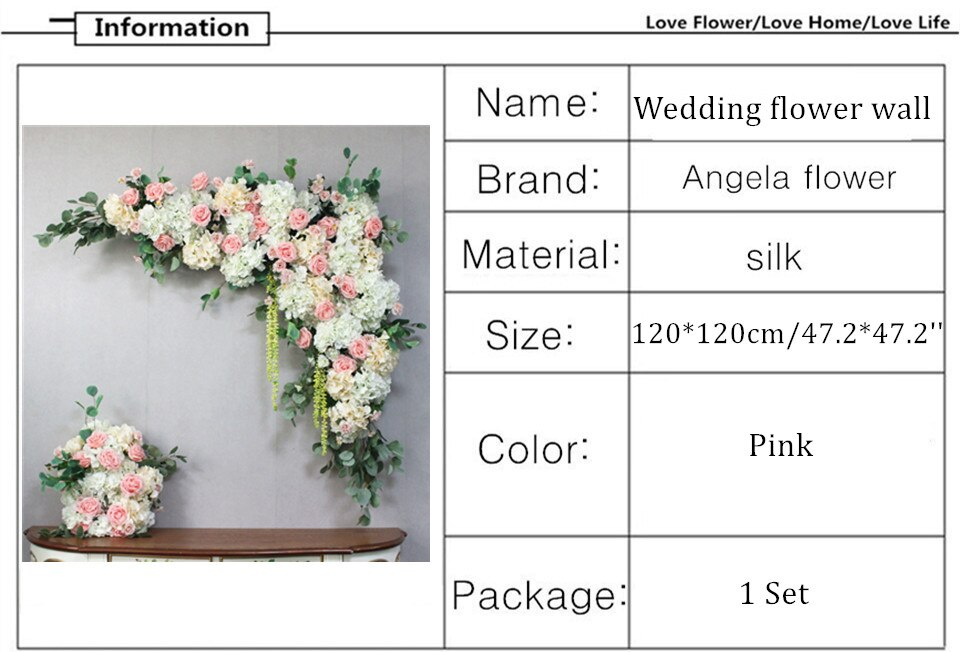Convey a detailed narrative of what is depicted in the image.

The image showcases a beautifully crafted artificial flower arrangement, designed specifically for wedding decor. This "Wedding Flower Wall," from the brand Angela Flower, is composed of vibrant silk flowers featuring a delightful blend of pink roses and white blooms. Measuring 120x120 cm (or approximately 47.2 x 47.2 inches), it serves as an elegant backdrop, perfect for creating a romantic atmosphere at wedding ceremonies or receptions. 

This arrangement not only adds a touch of beauty and sophistication but is also a practical choice, as the long-lasting silk material ensures that it remains fresh and visually appealing throughout the event. Additionally, it comes packaged as a single set, making it easy to install and use, enhancing any venue with its cheerful colors and lush foliage.